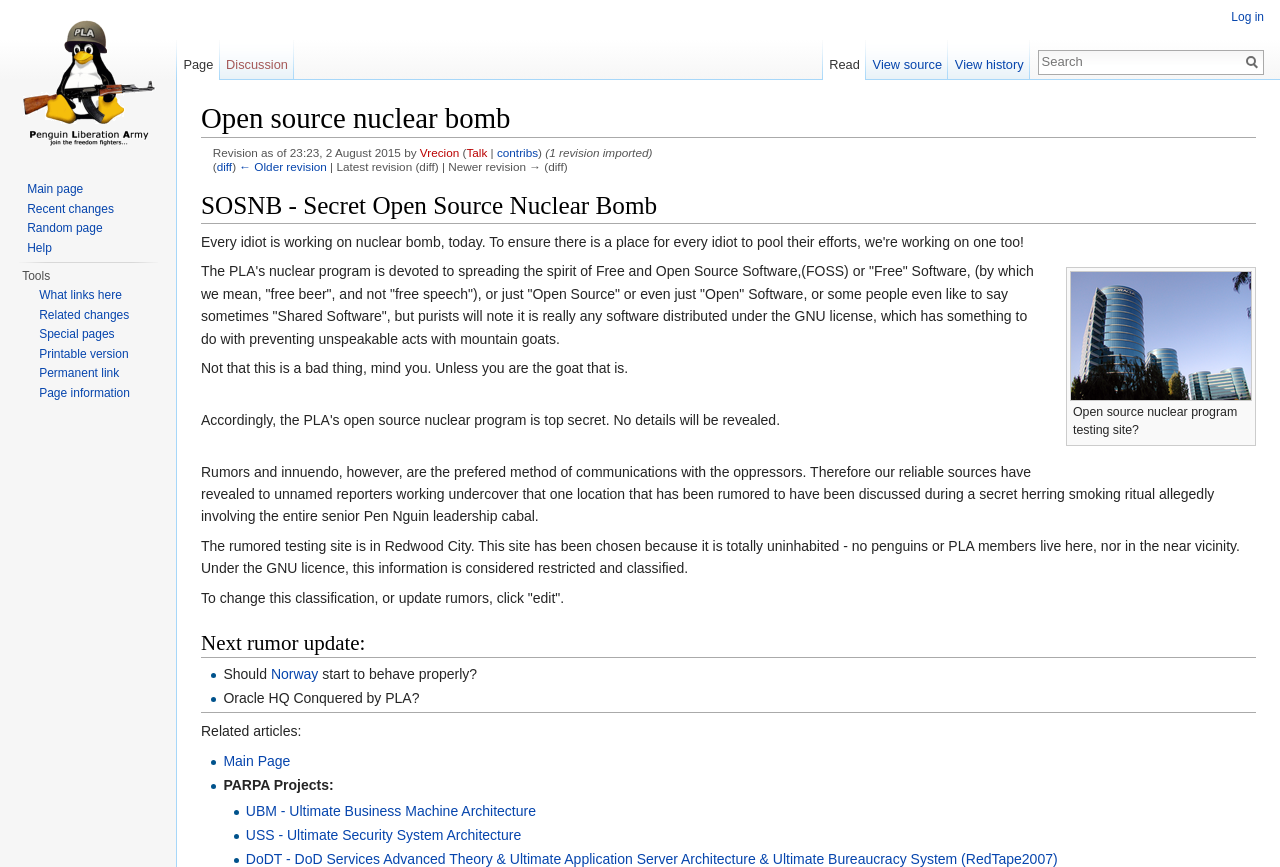Please determine the main heading text of this webpage.

Open source nuclear bomb